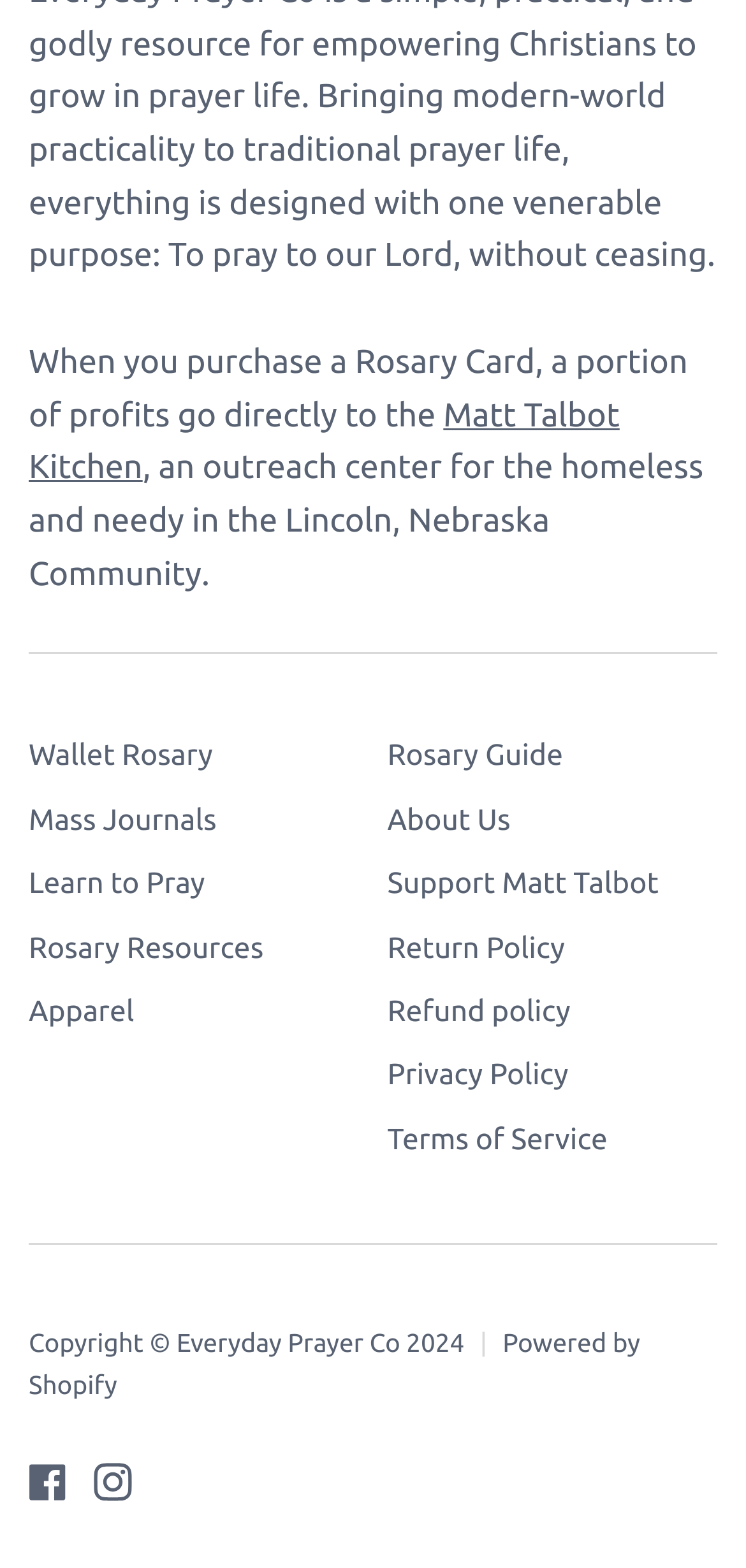Locate the bounding box coordinates of the clickable region necessary to complete the following instruction: "Learn about Matt Talbot Kitchen". Provide the coordinates in the format of four float numbers between 0 and 1, i.e., [left, top, right, bottom].

[0.038, 0.253, 0.831, 0.31]